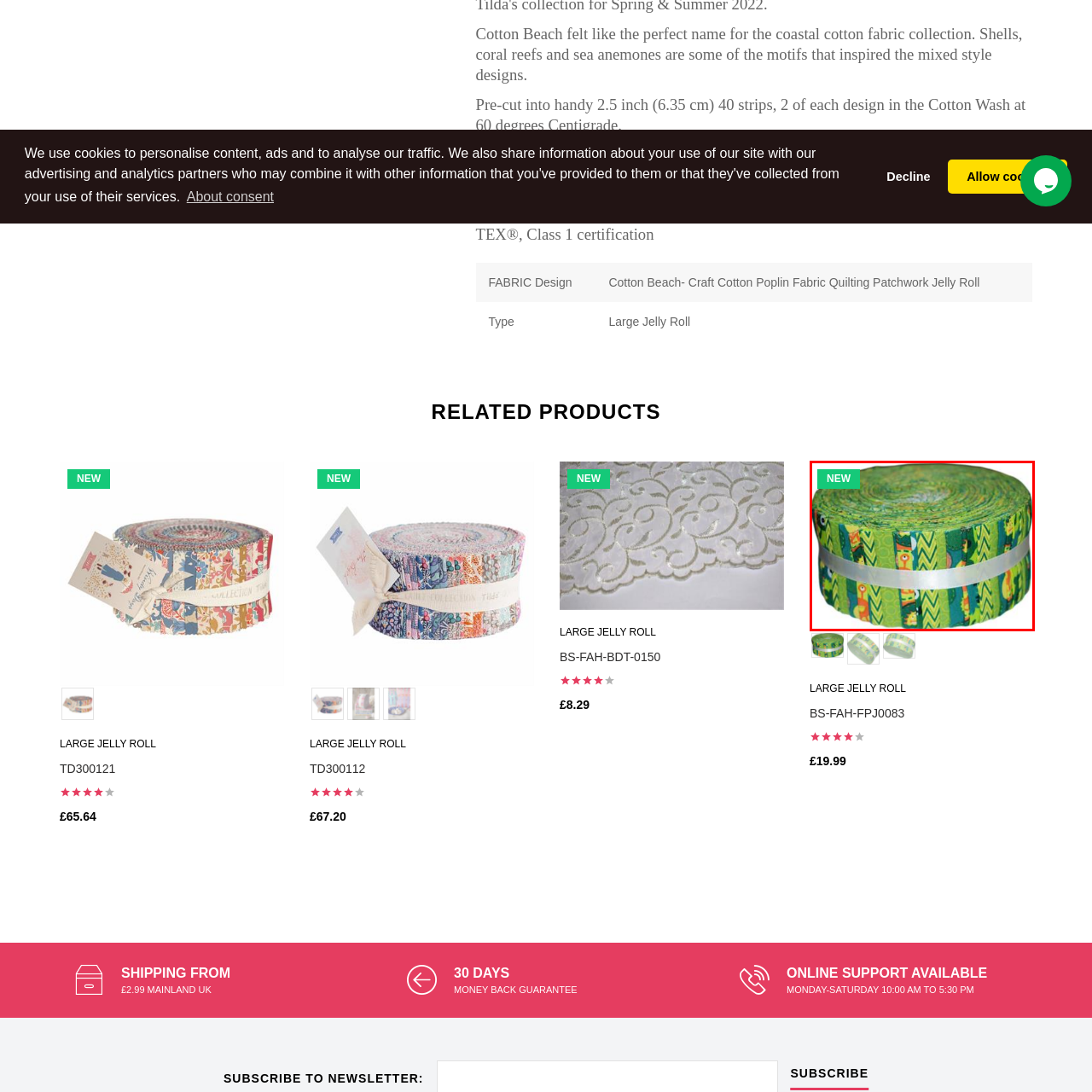Thoroughly describe the scene within the red-bordered area of the image.

This image showcases a vibrant jelly roll of fabric, prominently featuring a variety of green patterns interspersed with playful motifs. The fabric is rolled up neatly, secured with a white band, and labeled with a bright green "NEW" tag, indicating its fresh arrival to the collection. This particular jelly roll is part of the "LIME GREEN" variant, and it includes colorful designs that are perfect for quilting or craft projects, adding a lively touch to any creation. The appeal of the jelly roll lies not only in its cheerful colors but also in the convenience it offers for various sewing endeavors.